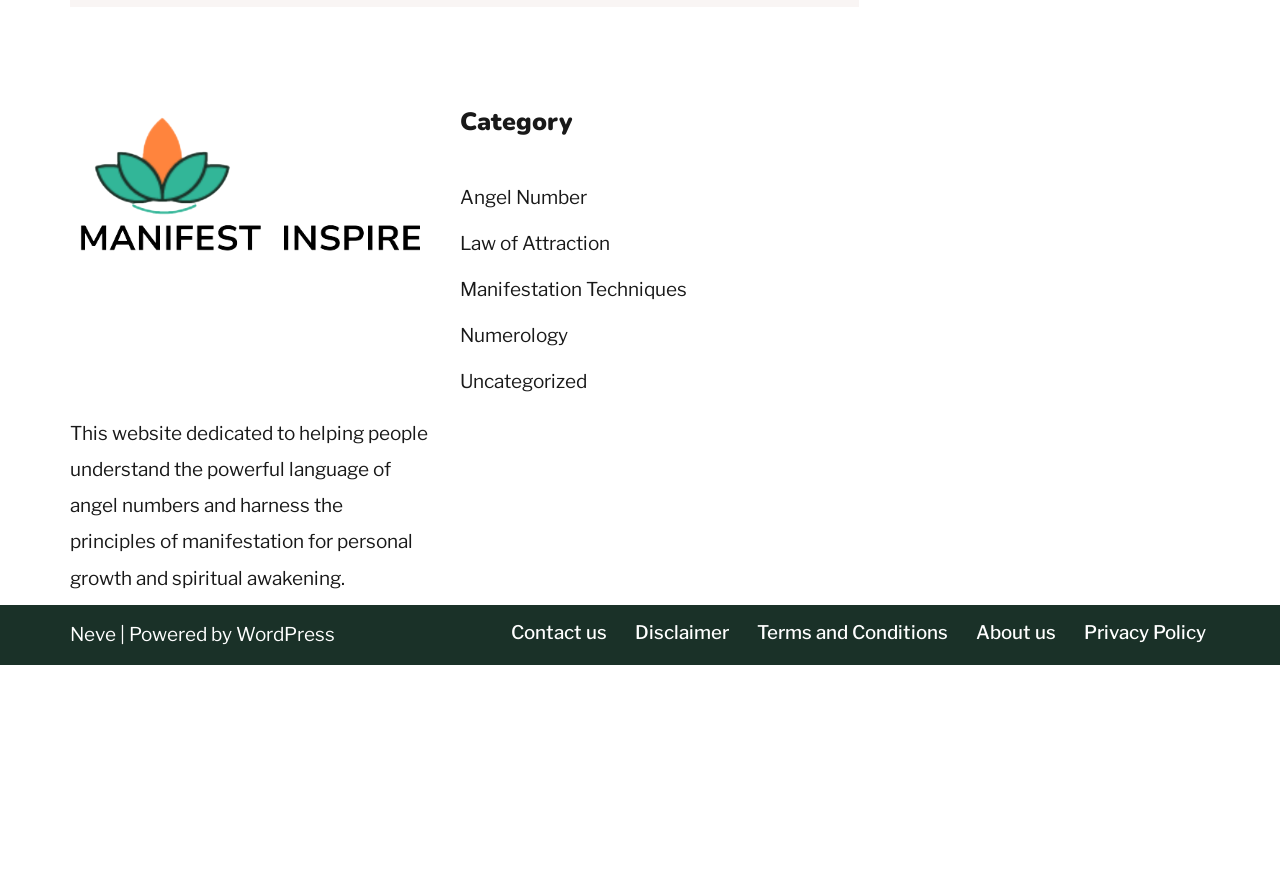Find the bounding box coordinates for the element that must be clicked to complete the instruction: "Go to the Contact us page". The coordinates should be four float numbers between 0 and 1, indicated as [left, top, right, bottom].

[0.395, 0.945, 0.47, 0.98]